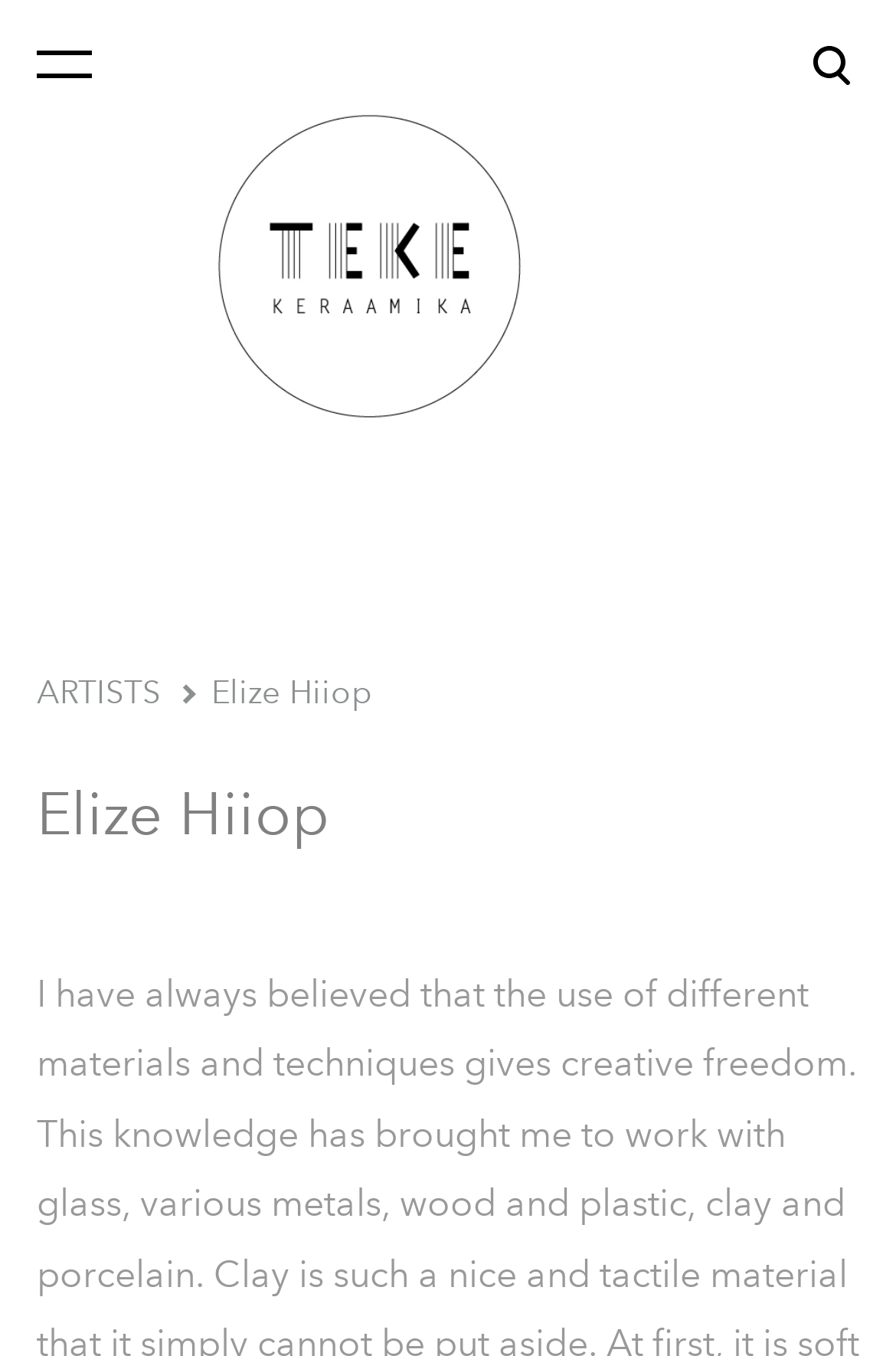Utilize the information from the image to answer the question in detail:
What is the name of the artist?

The answer can be found by looking at the link with the text 'Elize Hiiop' which is located below the 'ARTISTS' link, indicating that Elize Hiiop is an artist.